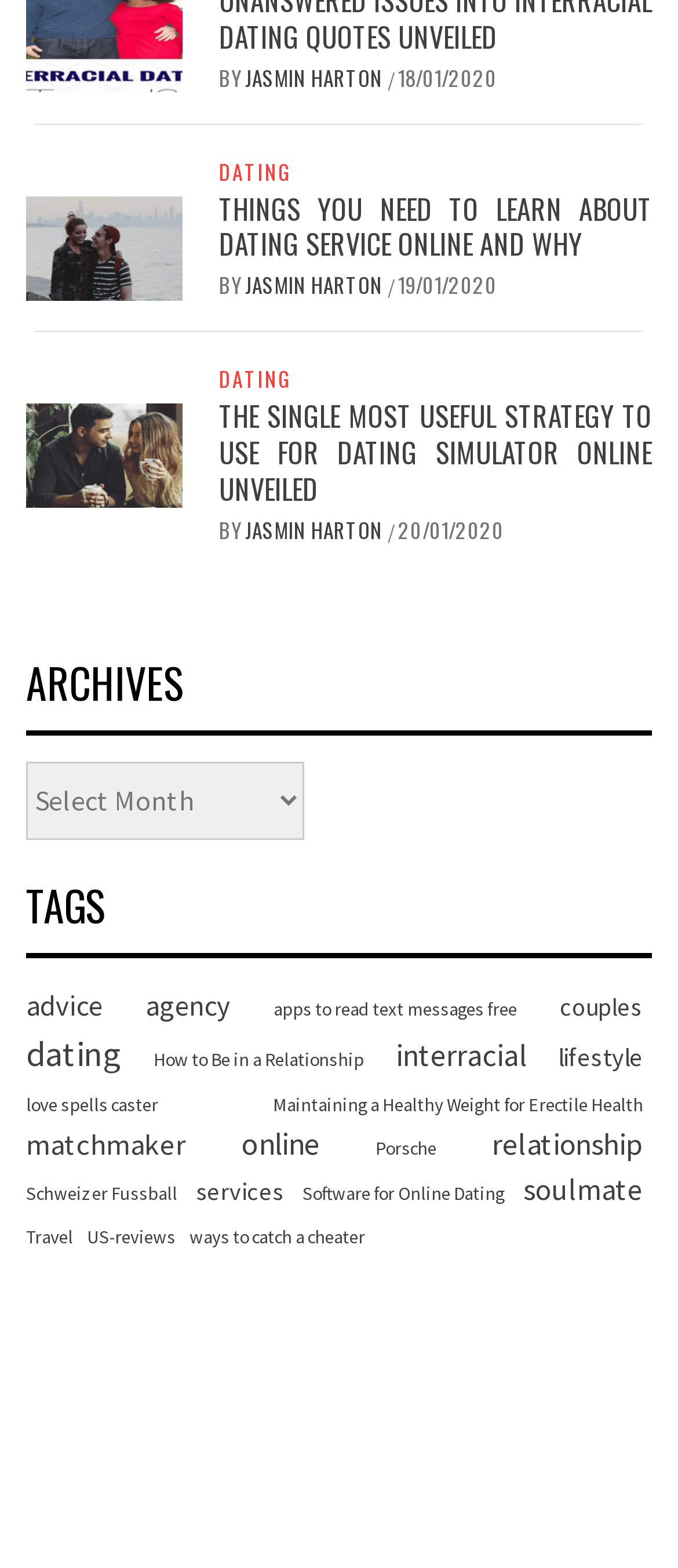Locate the bounding box coordinates of the region to be clicked to comply with the following instruction: "Click on the 'JASMIN HARTON' link". The coordinates must be four float numbers between 0 and 1, in the form [left, top, right, bottom].

[0.362, 0.039, 0.572, 0.058]